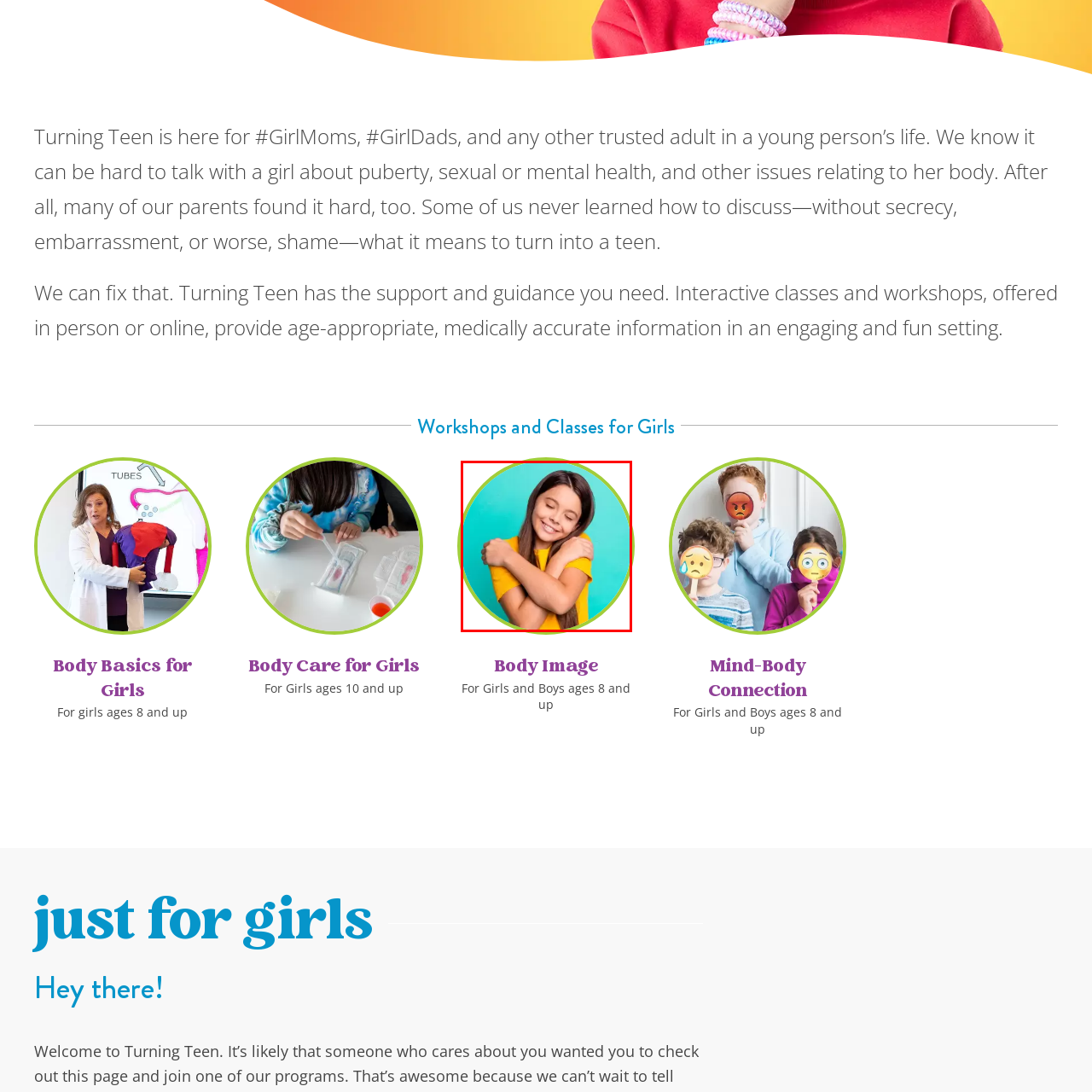What is the dominant color of the background?
Please review the image inside the red bounding box and answer using a single word or phrase.

Turquoise